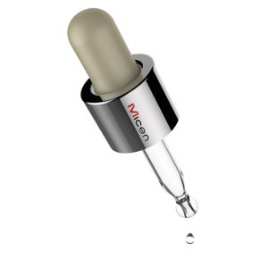Use a single word or phrase to answer the question: 
What type of products is the dropper ideal for?

Serums or essential oils